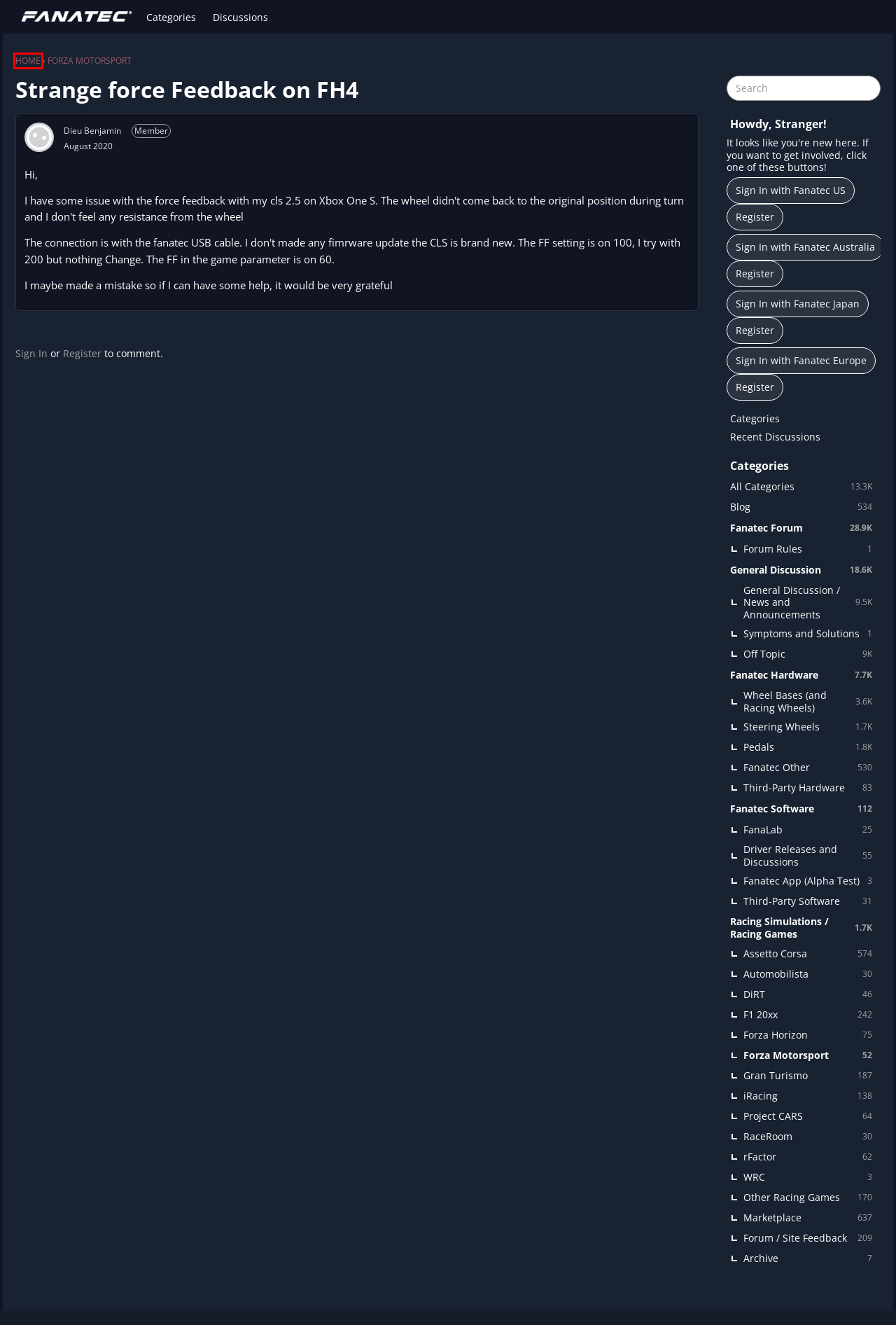You are provided with a screenshot of a webpage that has a red bounding box highlighting a UI element. Choose the most accurate webpage description that matches the new webpage after clicking the highlighted element. Here are your choices:
A. Archive — Fanatec Forum
B. Recent Discussions — Fanatec Forum
C. Project CARS — Fanatec Forum
D. iRacing — Fanatec Forum
E. rFactor — Fanatec Forum
F. General Discussion / News and Announcements — Fanatec Forum
G. Fanatec
H. FanaLab — Fanatec Forum

B